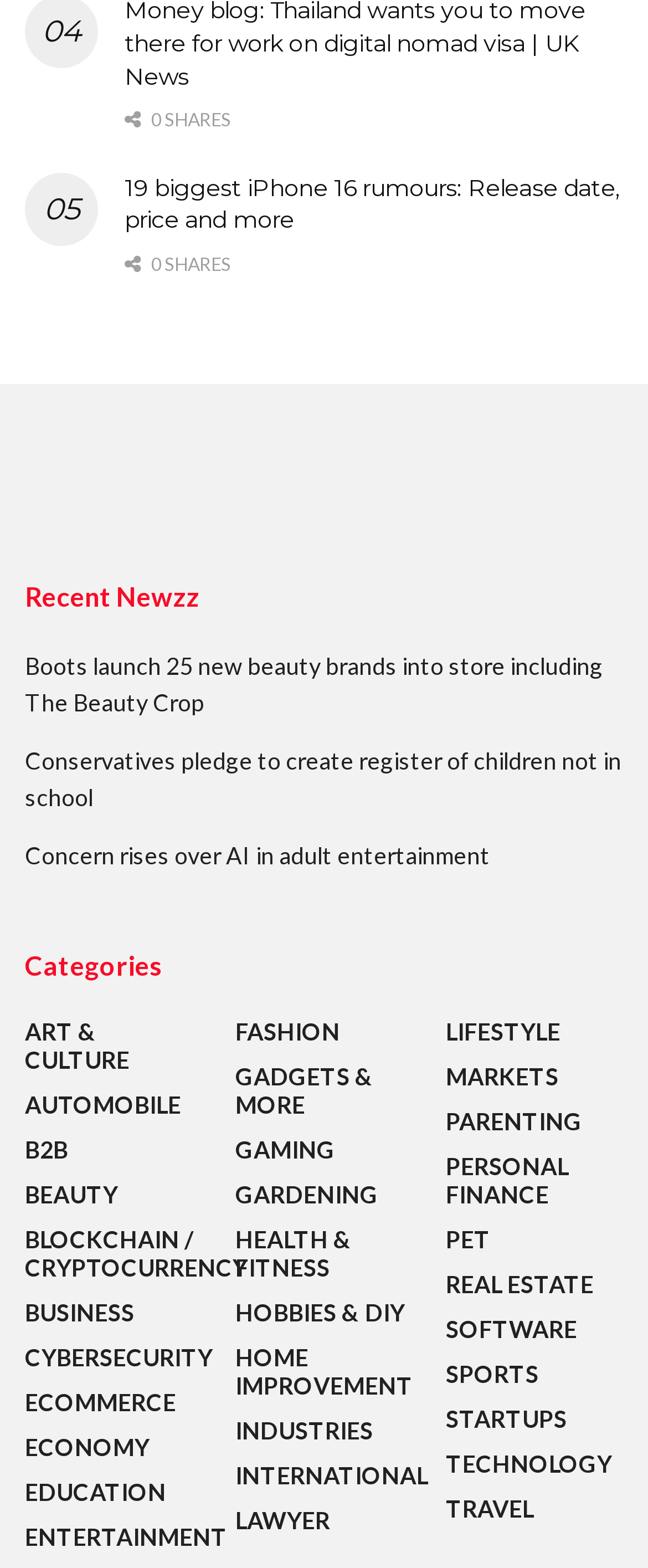Extract the bounding box coordinates of the UI element described: "SOFTWARE". Provide the coordinates in the format [left, top, right, bottom] with values ranging from 0 to 1.

[0.688, 0.839, 0.891, 0.857]